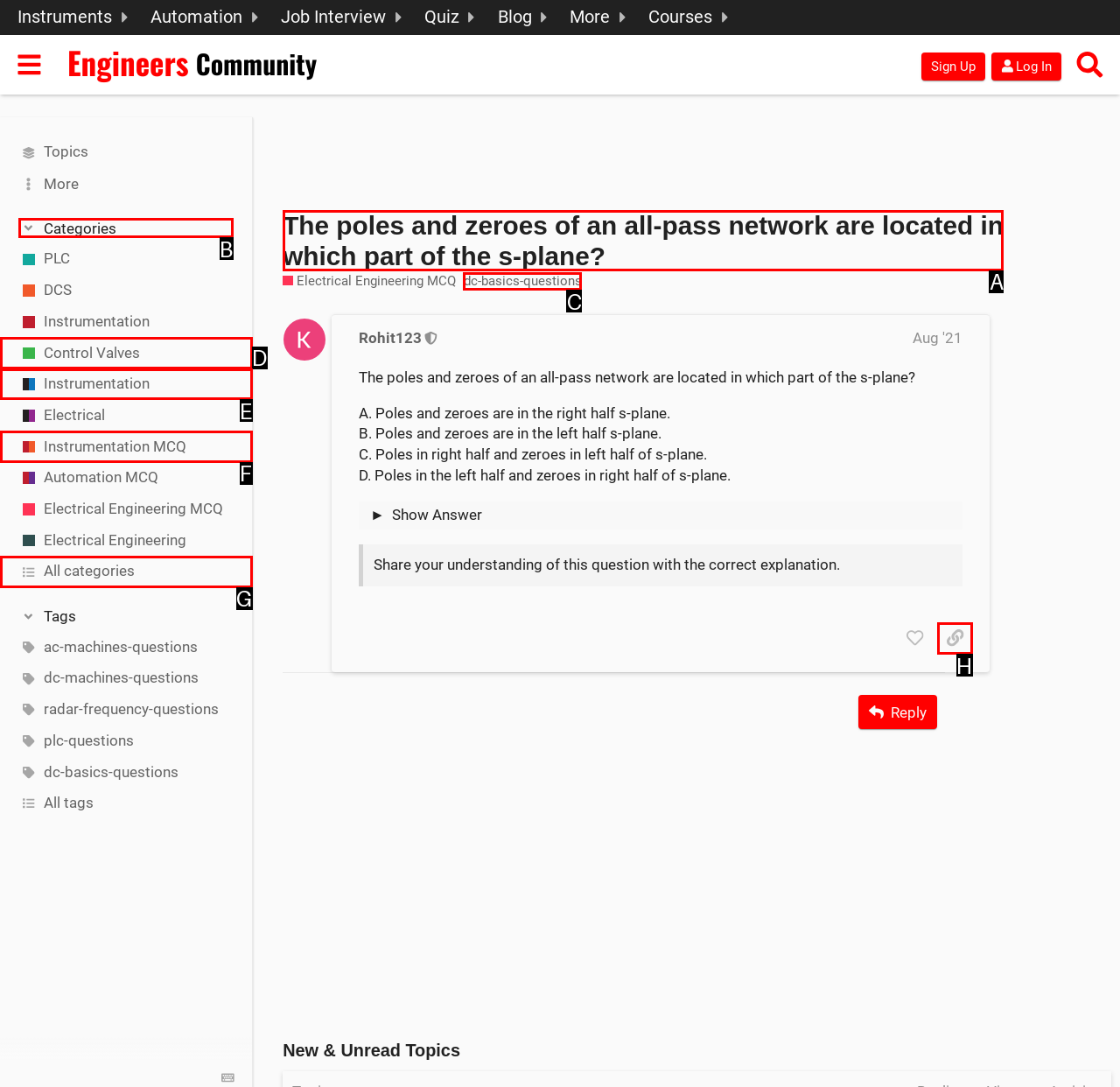Identify the correct lettered option to click in order to perform this task: Expand the 'Categories' section. Respond with the letter.

B